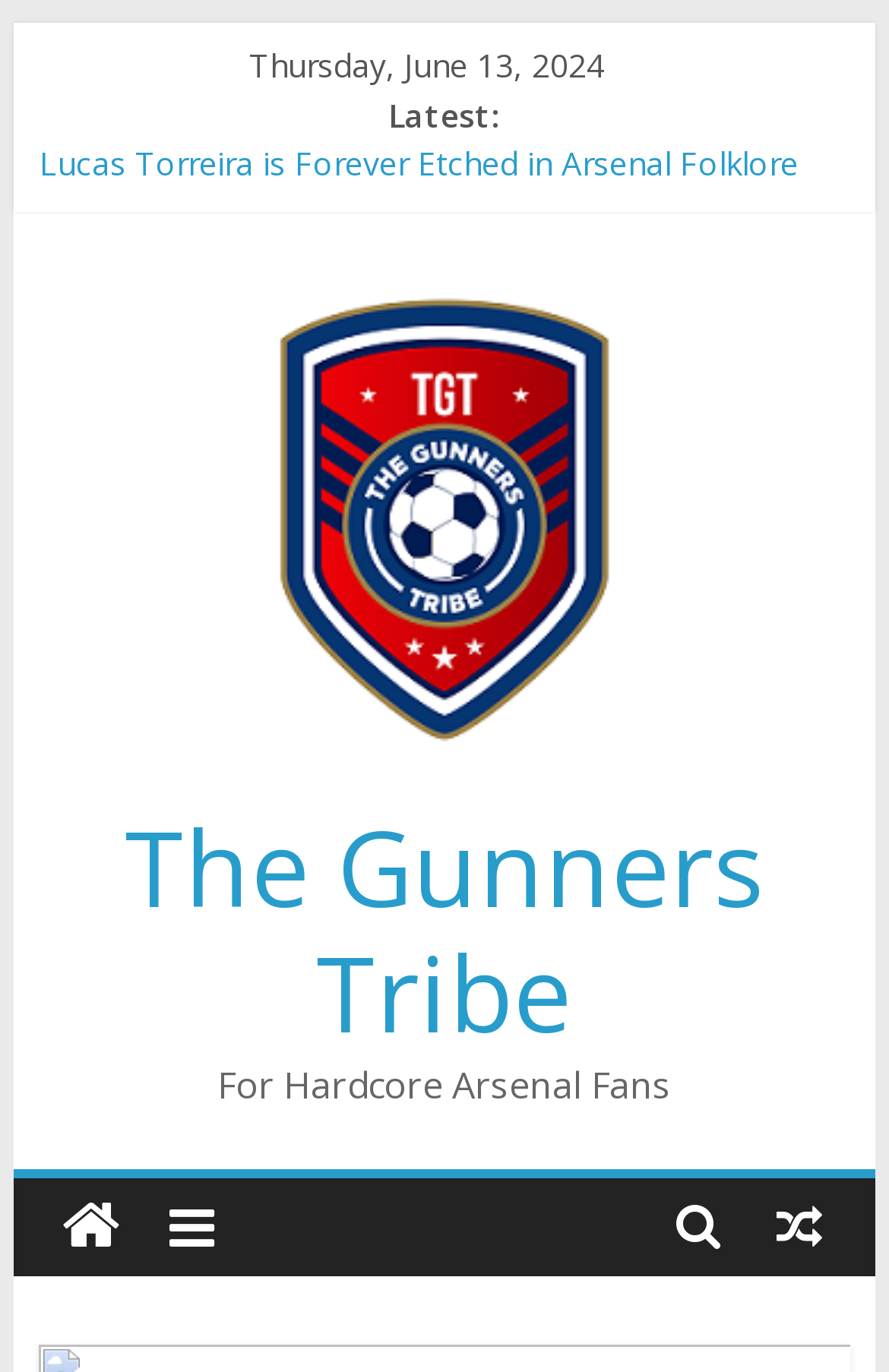What is the purpose of the website?
Could you give a comprehensive explanation in response to this question?

I found the purpose of the website by looking at the StaticText element with the text 'For Hardcore Arsenal Fans' which has a bounding box coordinate of [0.245, 0.772, 0.755, 0.808]. This element is likely to be a description of the website's target audience.